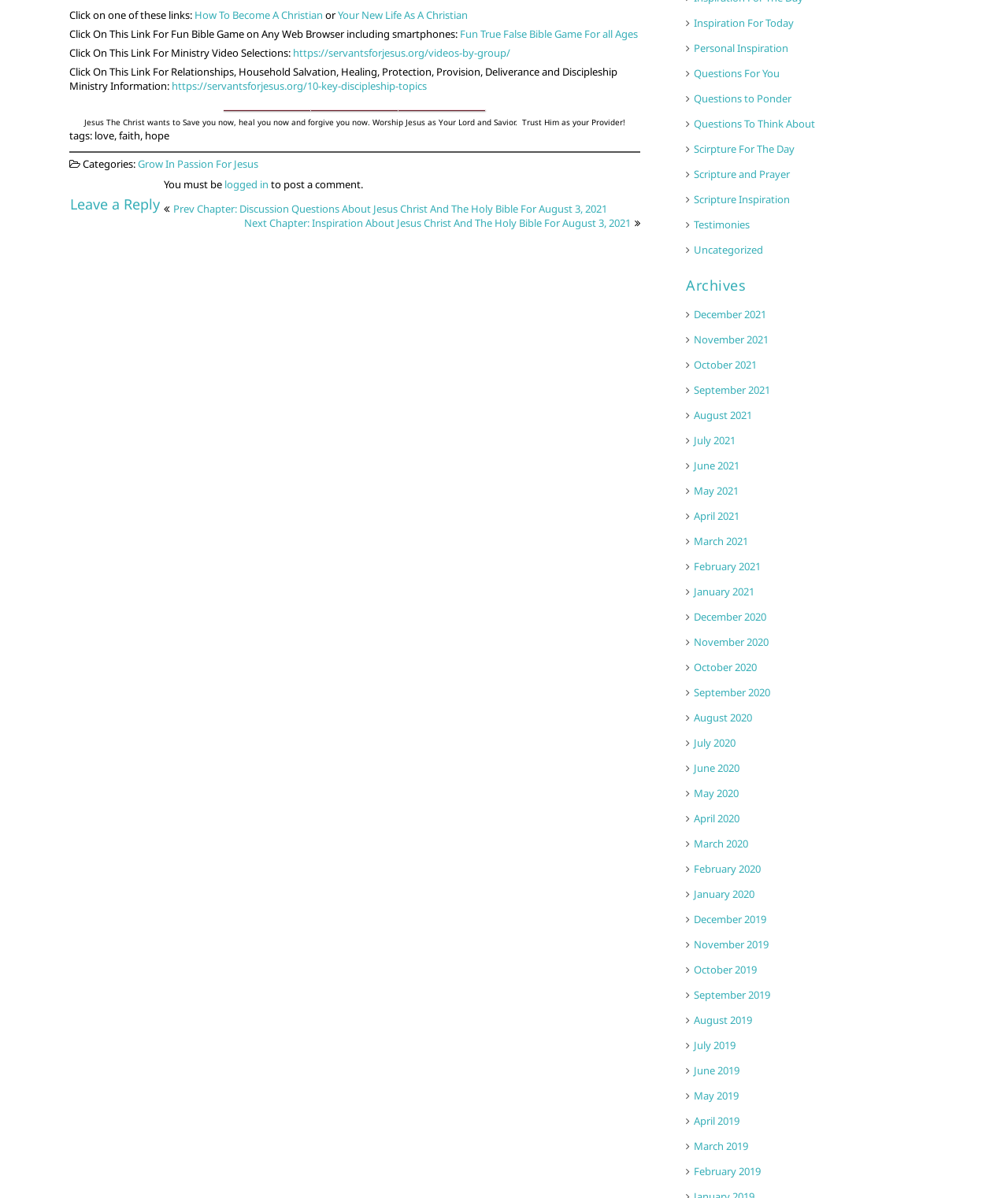Give the bounding box coordinates for this UI element: "Scirpture For The Day". The coordinates should be four float numbers between 0 and 1, arranged as [left, top, right, bottom].

[0.688, 0.118, 0.788, 0.13]